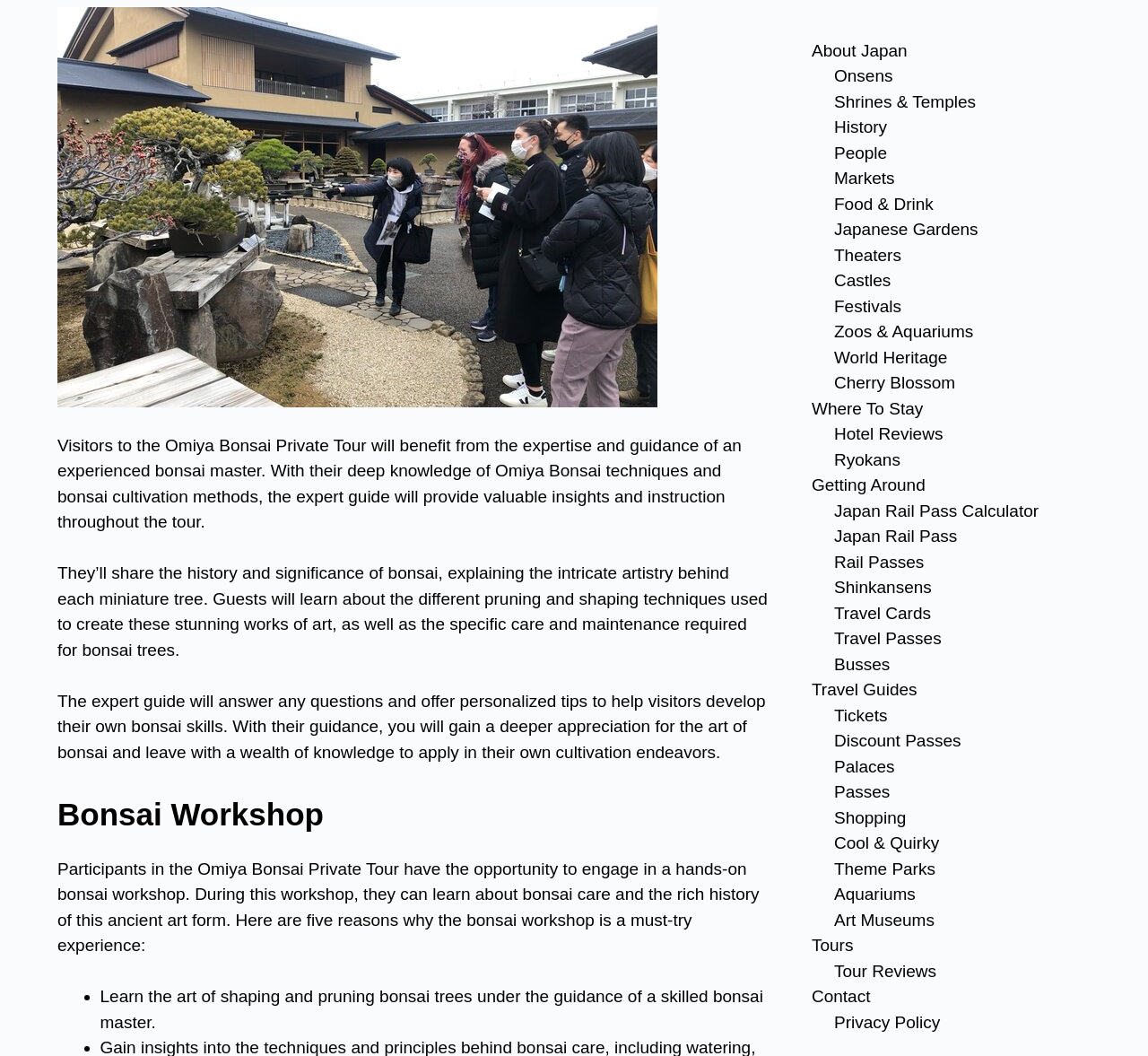Identify the bounding box coordinates of the area that should be clicked in order to complete the given instruction: "Read more about 'Bonsai Workshop'". The bounding box coordinates should be four float numbers between 0 and 1, i.e., [left, top, right, bottom].

[0.05, 0.749, 0.671, 0.794]